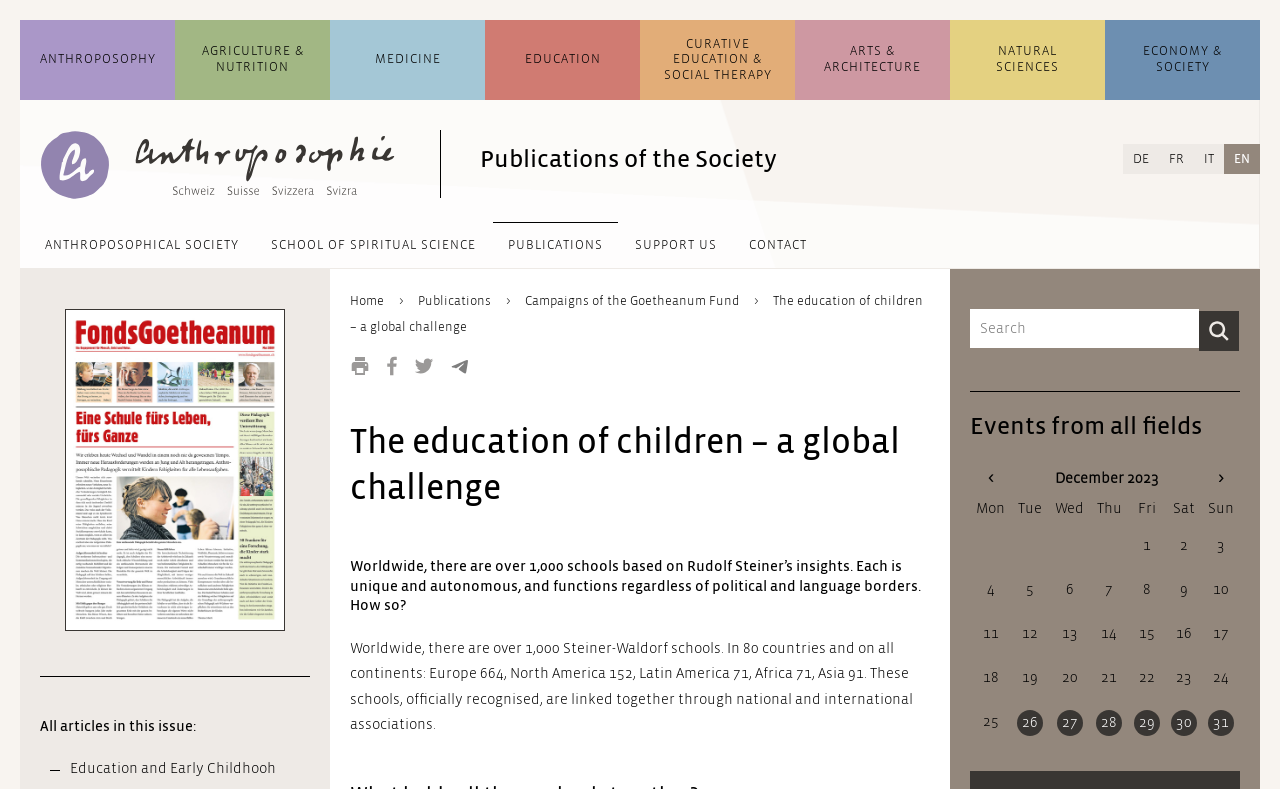How many Steiner-Waldorf schools are there worldwide? Look at the image and give a one-word or short phrase answer.

over 1,000